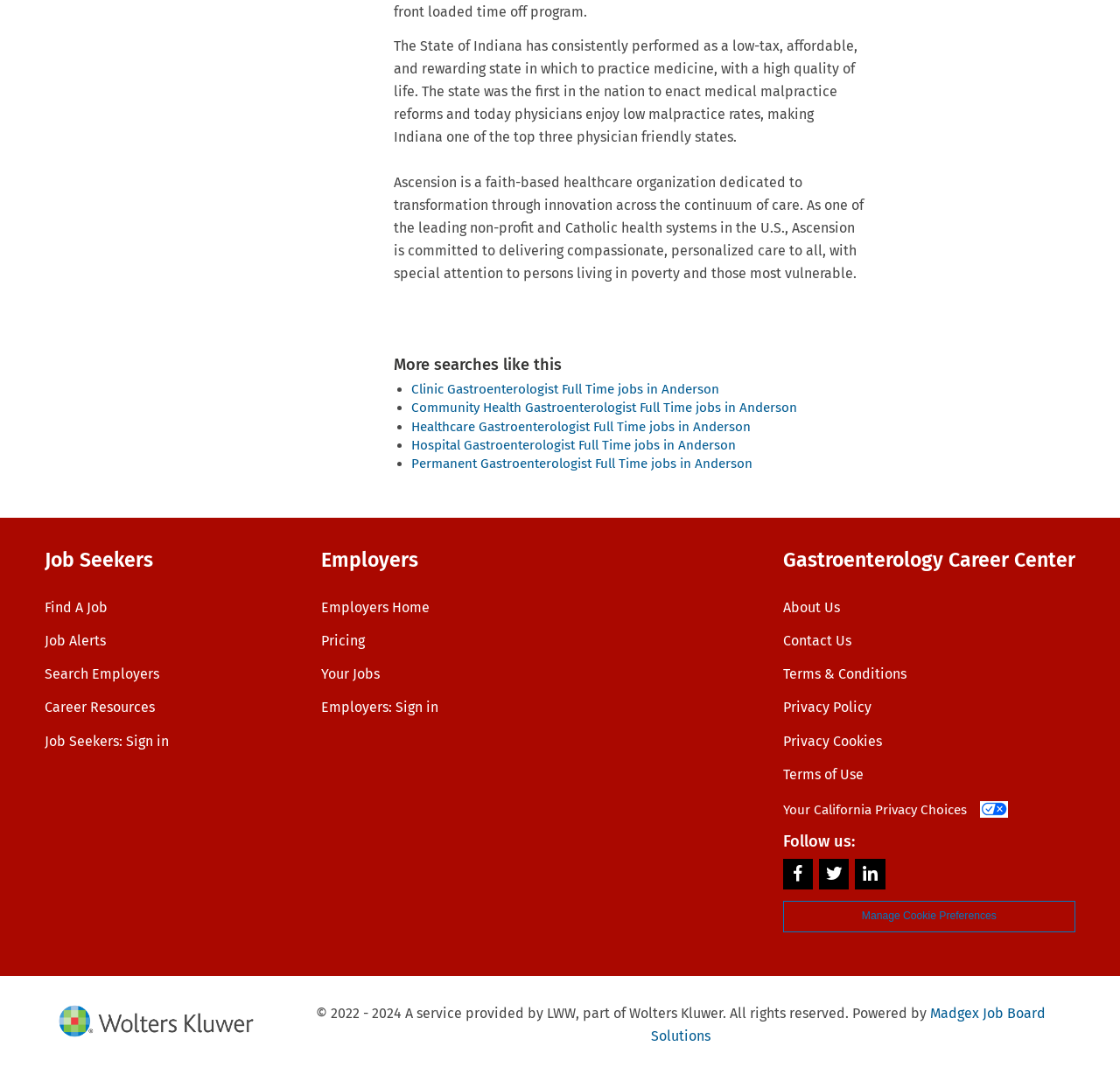How many job search links are listed?
Respond with a short answer, either a single word or a phrase, based on the image.

5